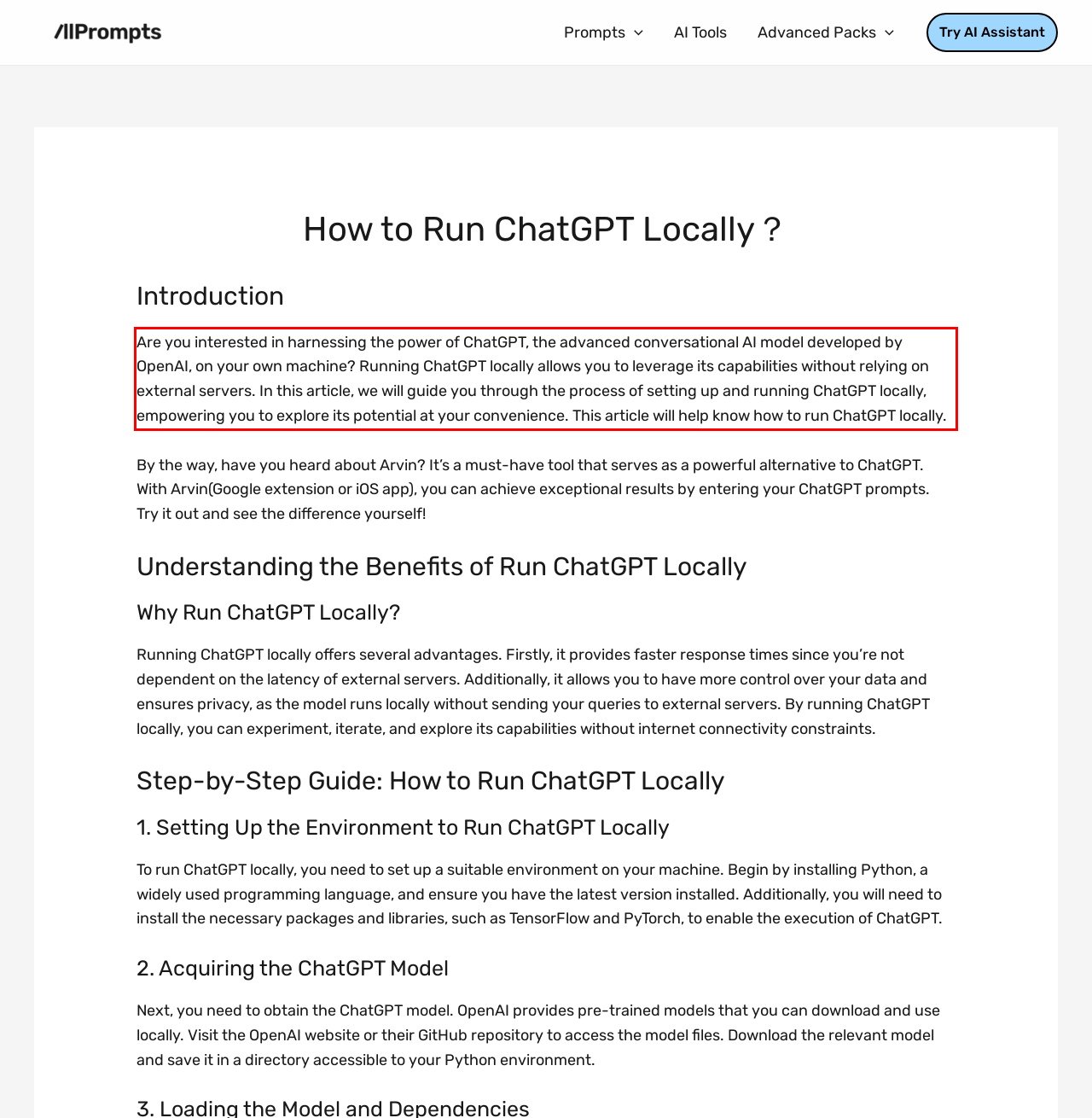You are provided with a screenshot of a webpage featuring a red rectangle bounding box. Extract the text content within this red bounding box using OCR.

Are you interested in harnessing the power of ChatGPT, the advanced conversational AI model developed by OpenAI, on your own machine? Running ChatGPT locally allows you to leverage its capabilities without relying on external servers. In this article, we will guide you through the process of setting up and running ChatGPT locally, empowering you to explore its potential at your convenience. This article will help know how to run ChatGPT locally.